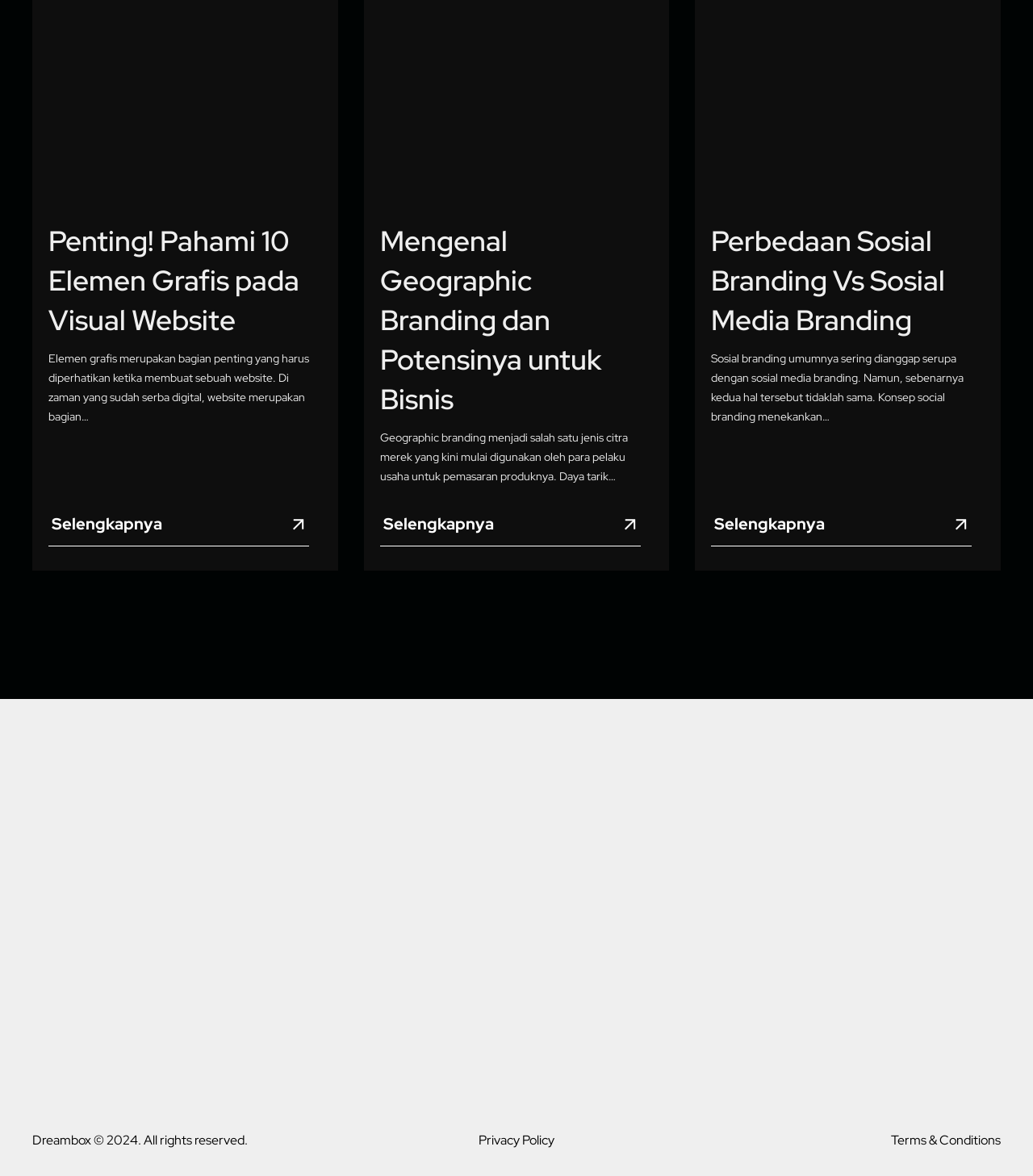What is the contact email of the company?
Based on the image, answer the question with as much detail as possible.

I found the contact email of the company by looking at the link element with the text ' marketing@dreambox.id' which is located at the bottom of the webpage.